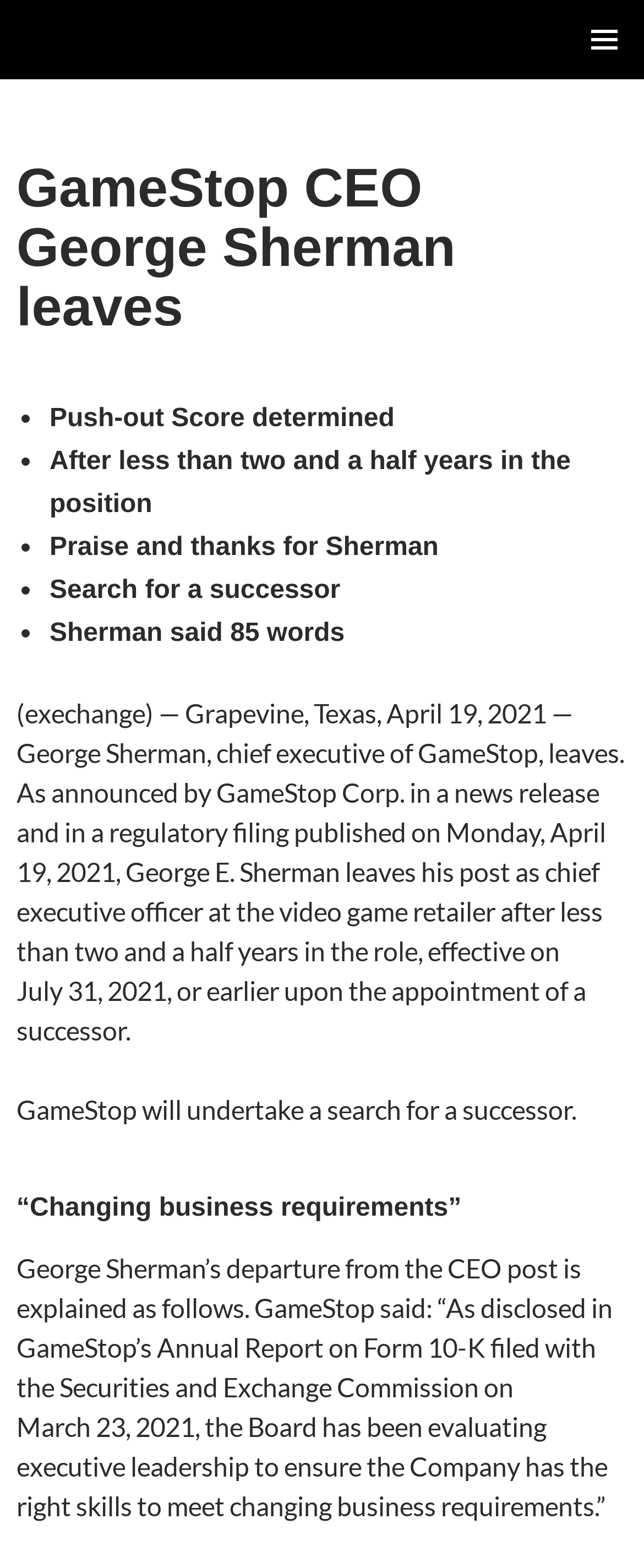Predict the bounding box of the UI element that fits this description: "Menu".

None